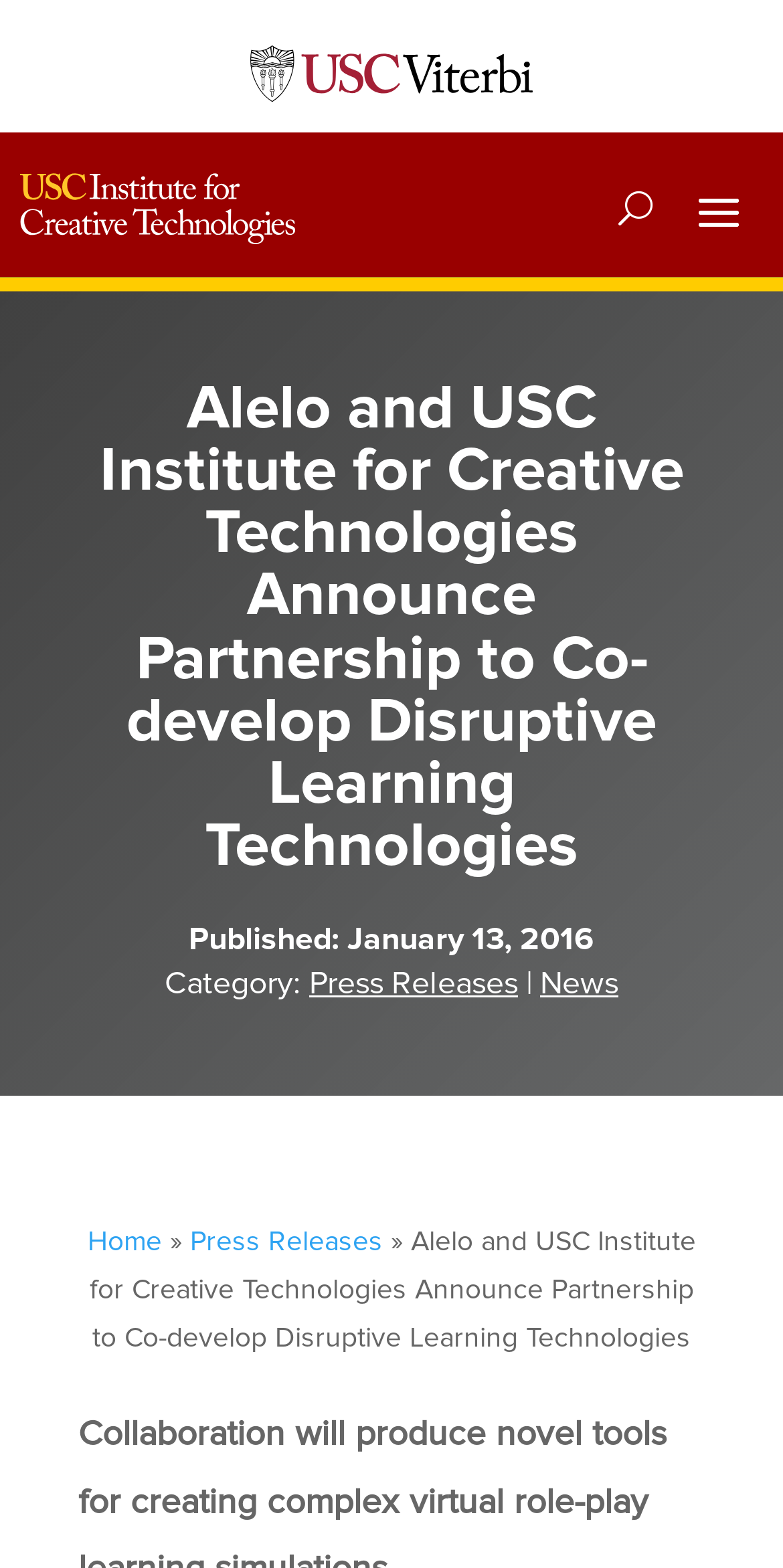What is the category of the press release?
Using the image as a reference, give a one-word or short phrase answer.

Press Releases